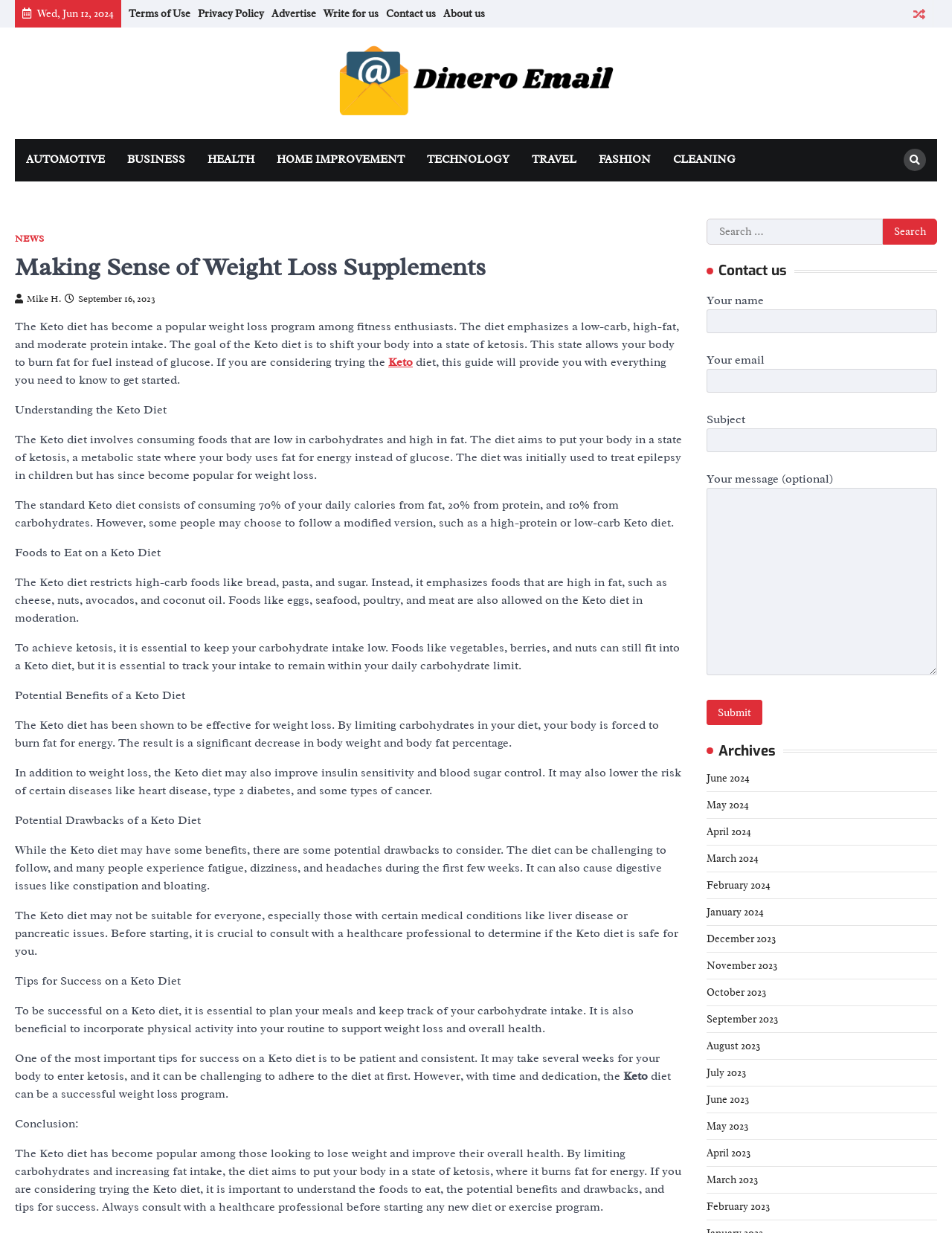What is the primary heading on this webpage?

Making Sense of Weight Loss Supplements